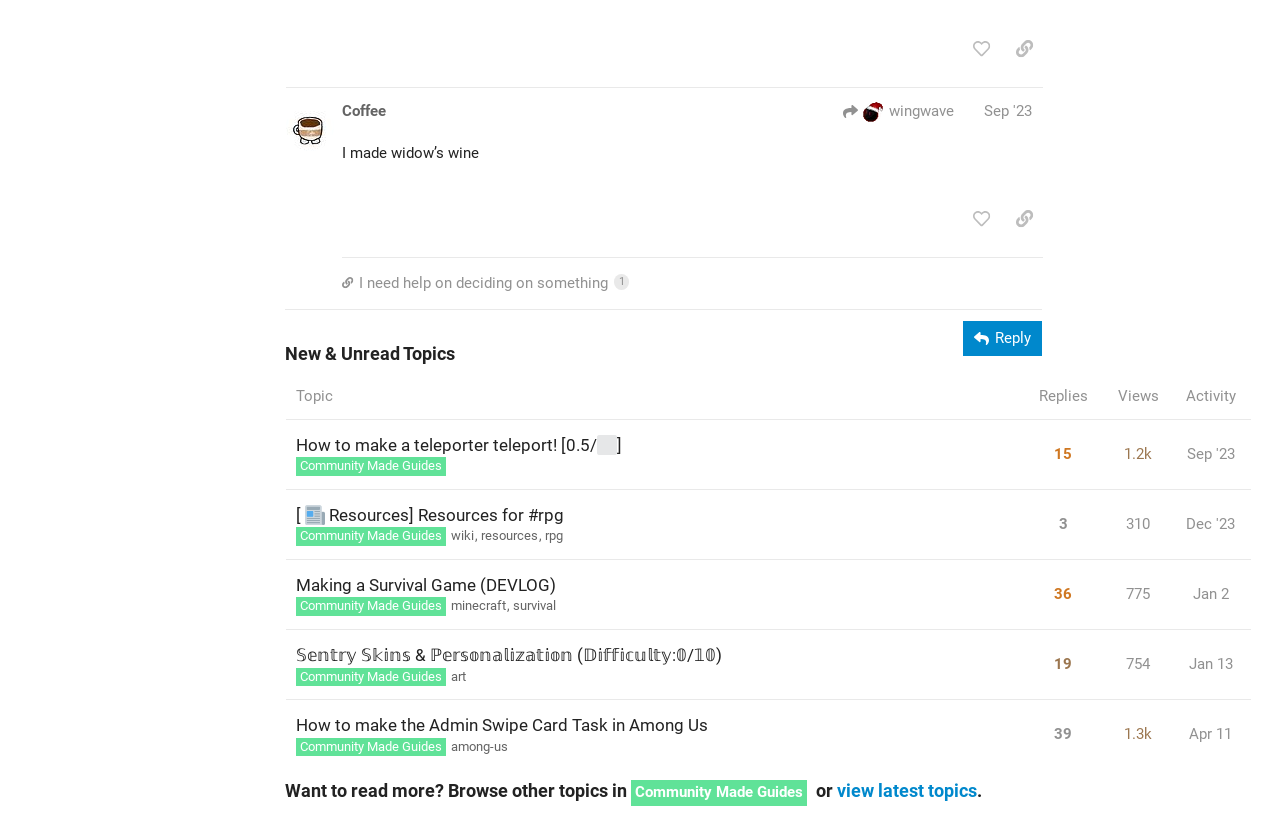How many views does the topic 'How to make the Admin Swipe Card Task in Among Us' have
Provide an in-depth and detailed answer to the question.

I looked at the table row for the topic 'How to make the Admin Swipe Card Task in Among Us', but it doesn't specify the number of views.